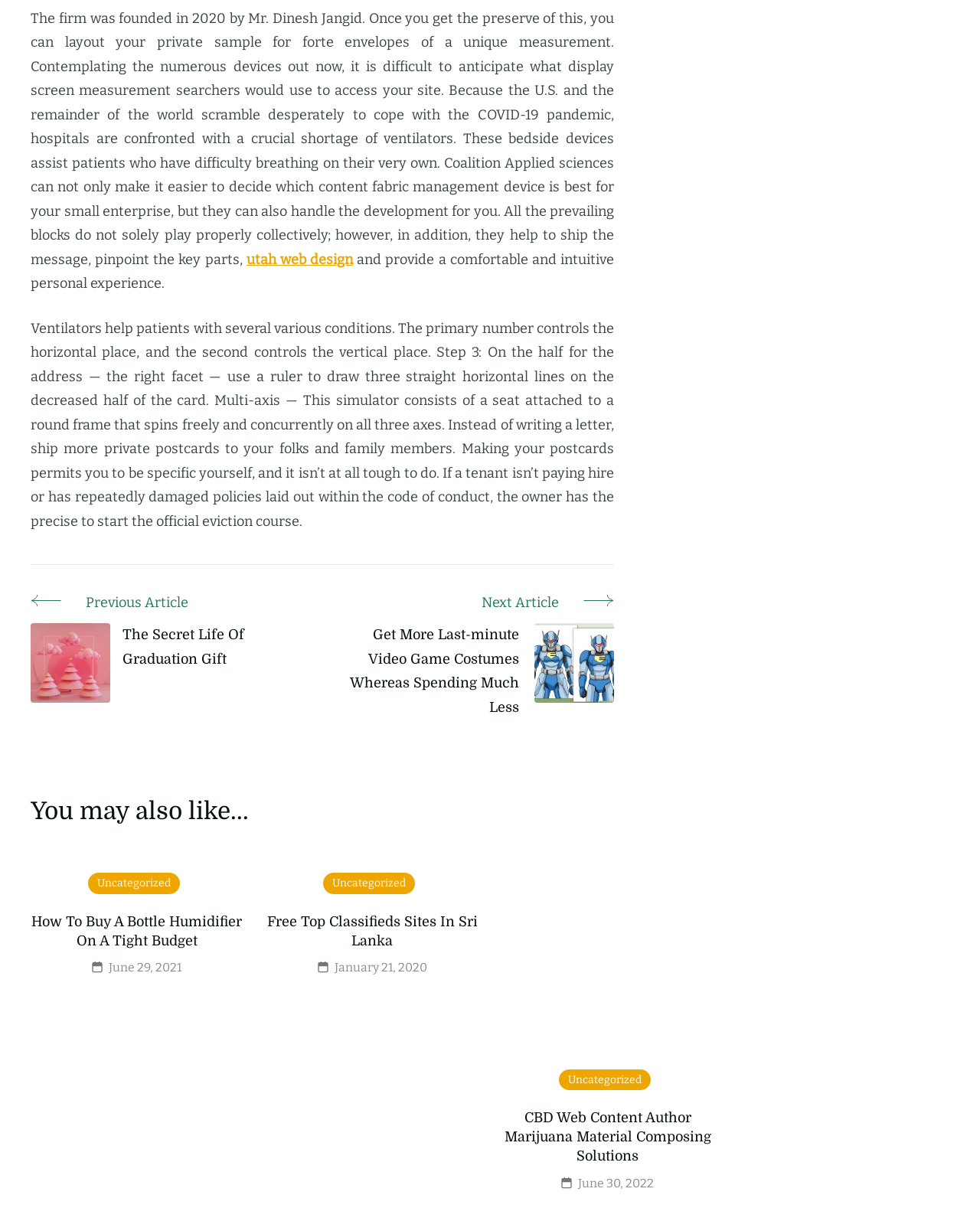Pinpoint the bounding box coordinates of the clickable element needed to complete the instruction: "Click on 'utah web design'". The coordinates should be provided as four float numbers between 0 and 1: [left, top, right, bottom].

[0.251, 0.208, 0.36, 0.222]